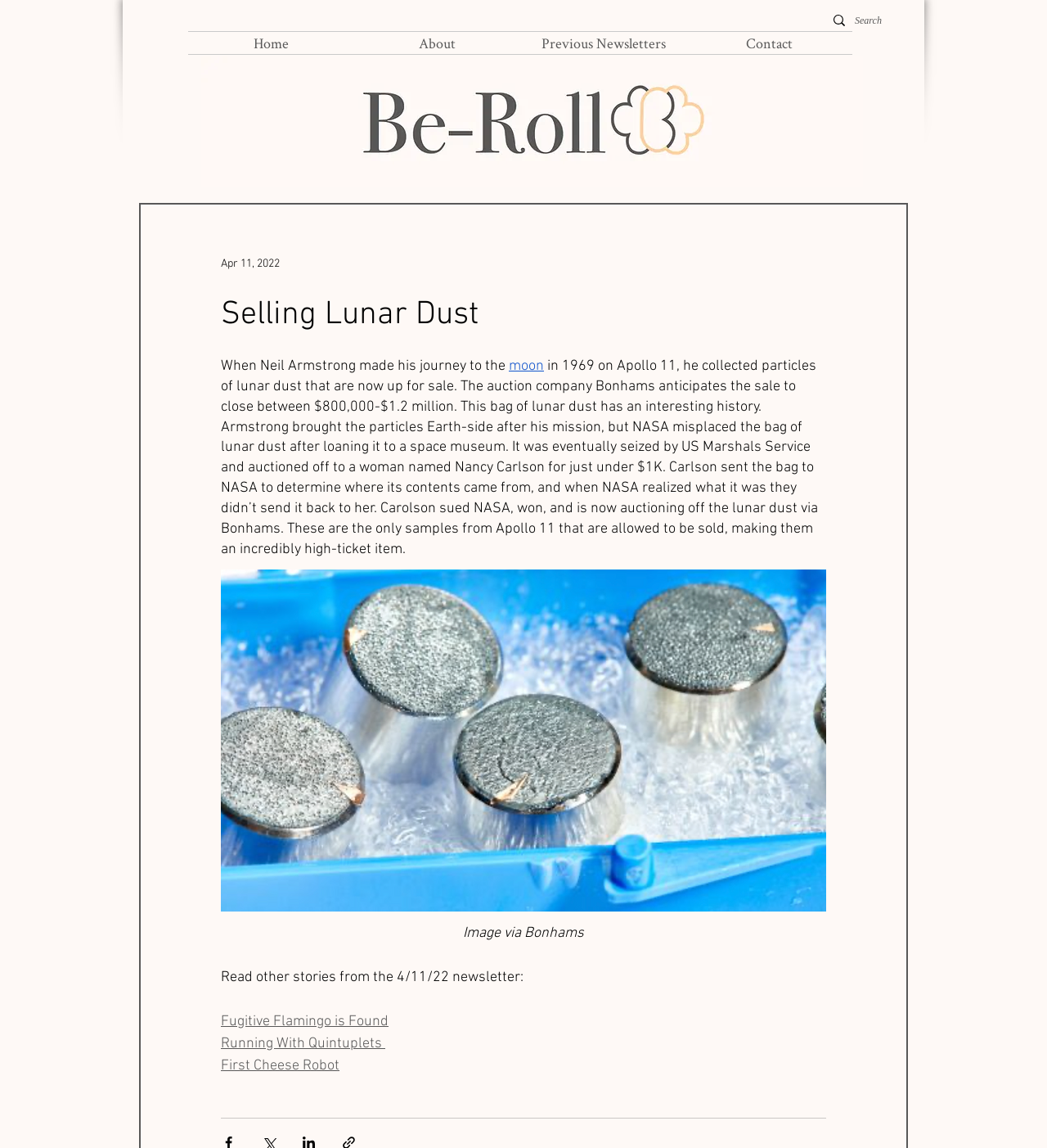Please specify the bounding box coordinates of the clickable region necessary for completing the following instruction: "View the image". The coordinates must consist of four float numbers between 0 and 1, i.e., [left, top, right, bottom].

[0.192, 0.049, 0.824, 0.163]